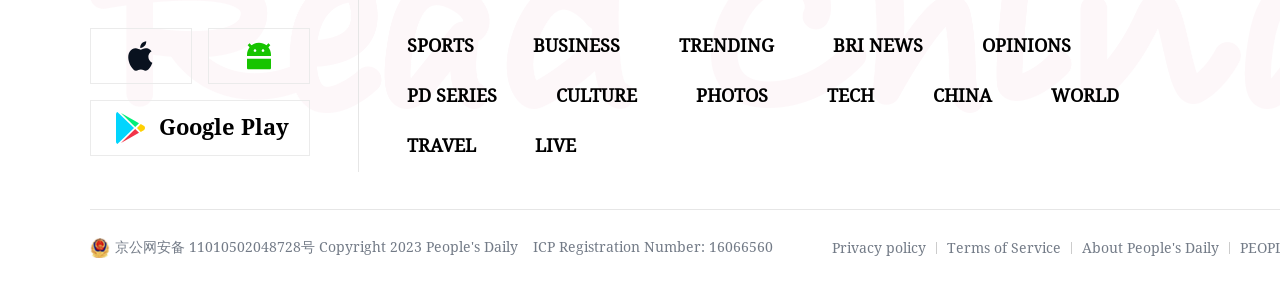Calculate the bounding box coordinates for the UI element based on the following description: "Google Play". Ensure the coordinates are four float numbers between 0 and 1, i.e., [left, top, right, bottom].

[0.07, 0.345, 0.242, 0.538]